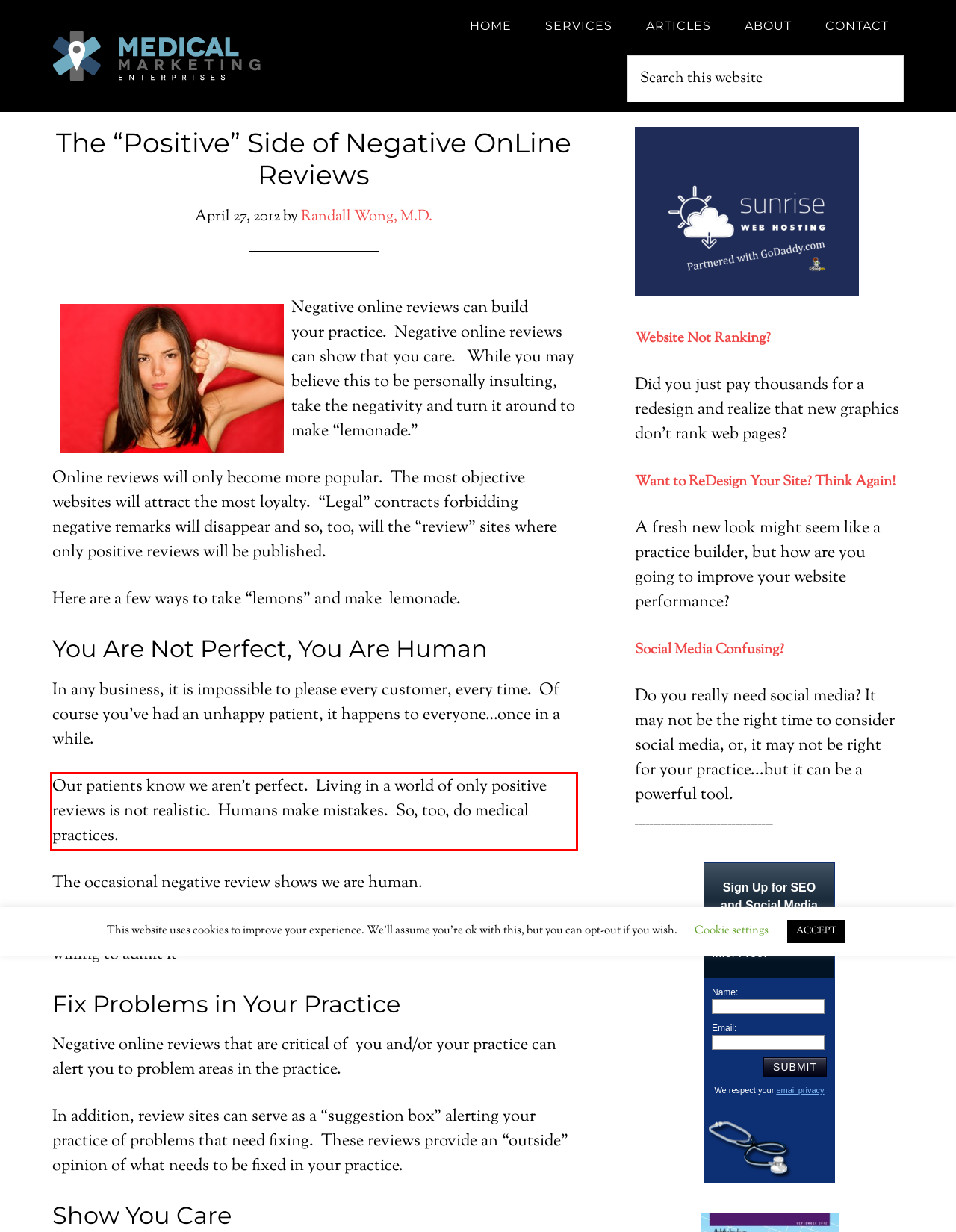Analyze the screenshot of the webpage and extract the text from the UI element that is inside the red bounding box.

Our patients know we aren’t perfect. Living in a world of only positive reviews is not realistic. Humans make mistakes. So, too, do medical practices.